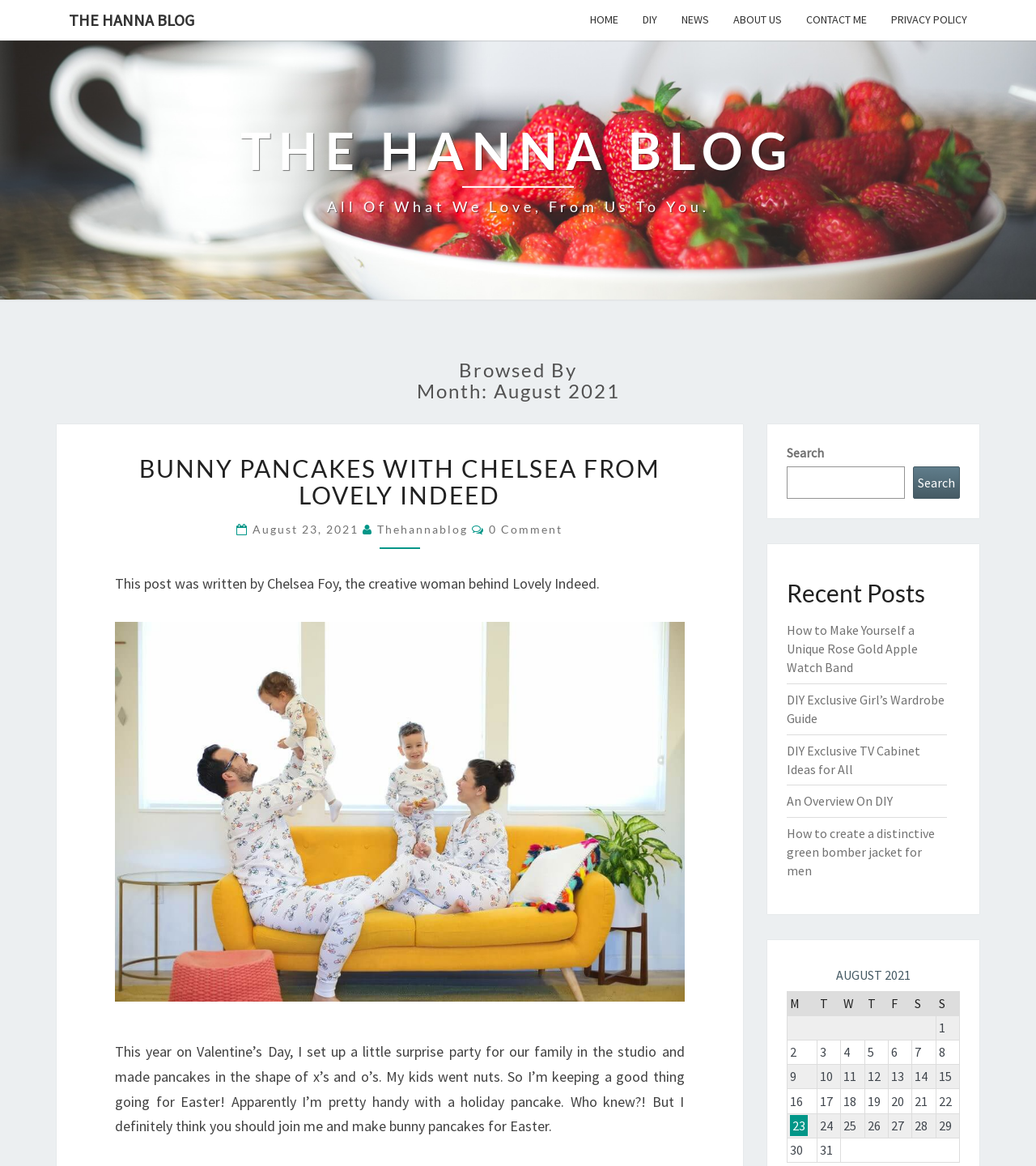Please find the bounding box coordinates of the element that you should click to achieve the following instruction: "Read the 'BUNNY PANCAKES WITH CHELSEA FROM LOVELY INDEED' post". The coordinates should be presented as four float numbers between 0 and 1: [left, top, right, bottom].

[0.385, 0.376, 0.462, 0.499]